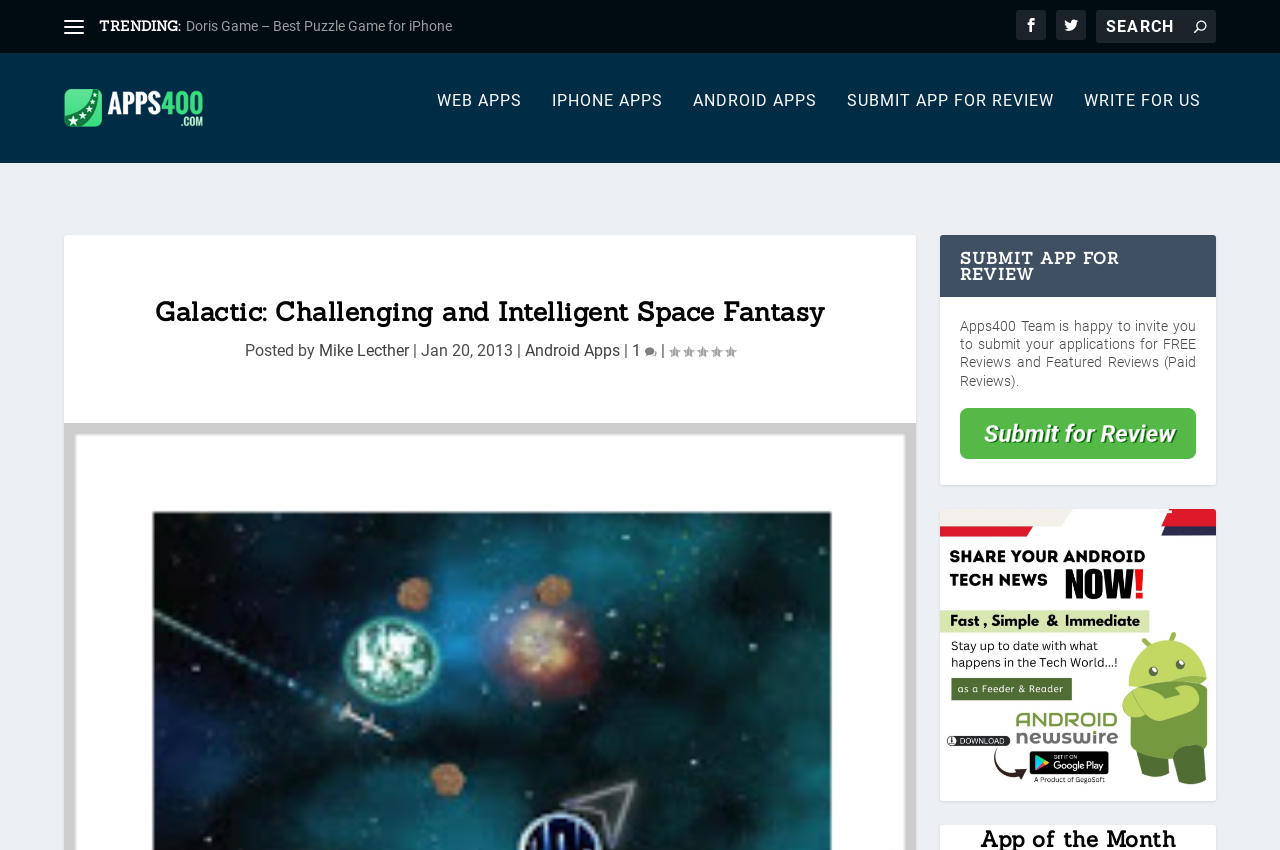What is the principal heading displayed on the webpage?

Galactic: Challenging and Intelligent Space Fantasy